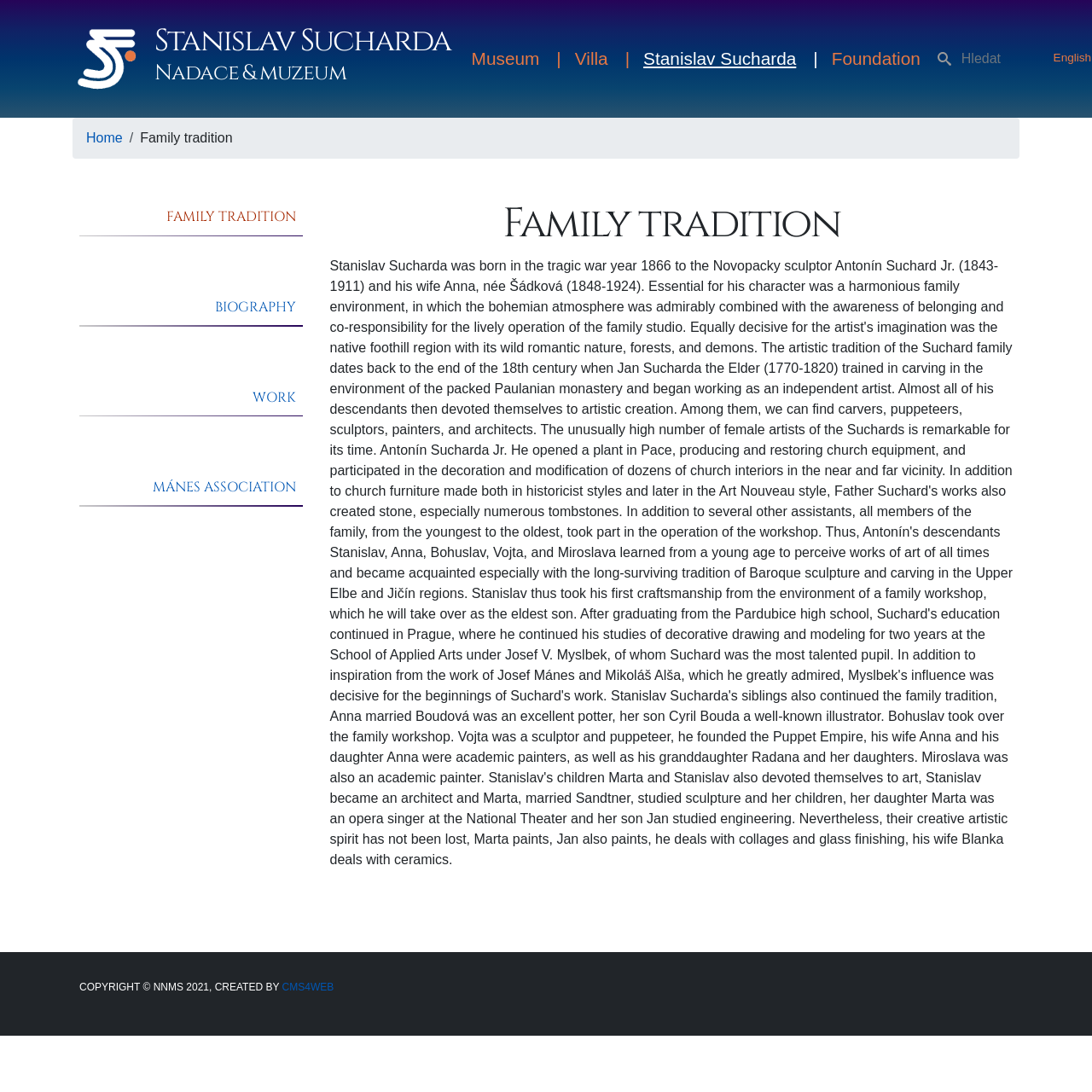Answer the following in one word or a short phrase: 
What is the name of the foundation associated with Stanislav Sucharda?

Foundation